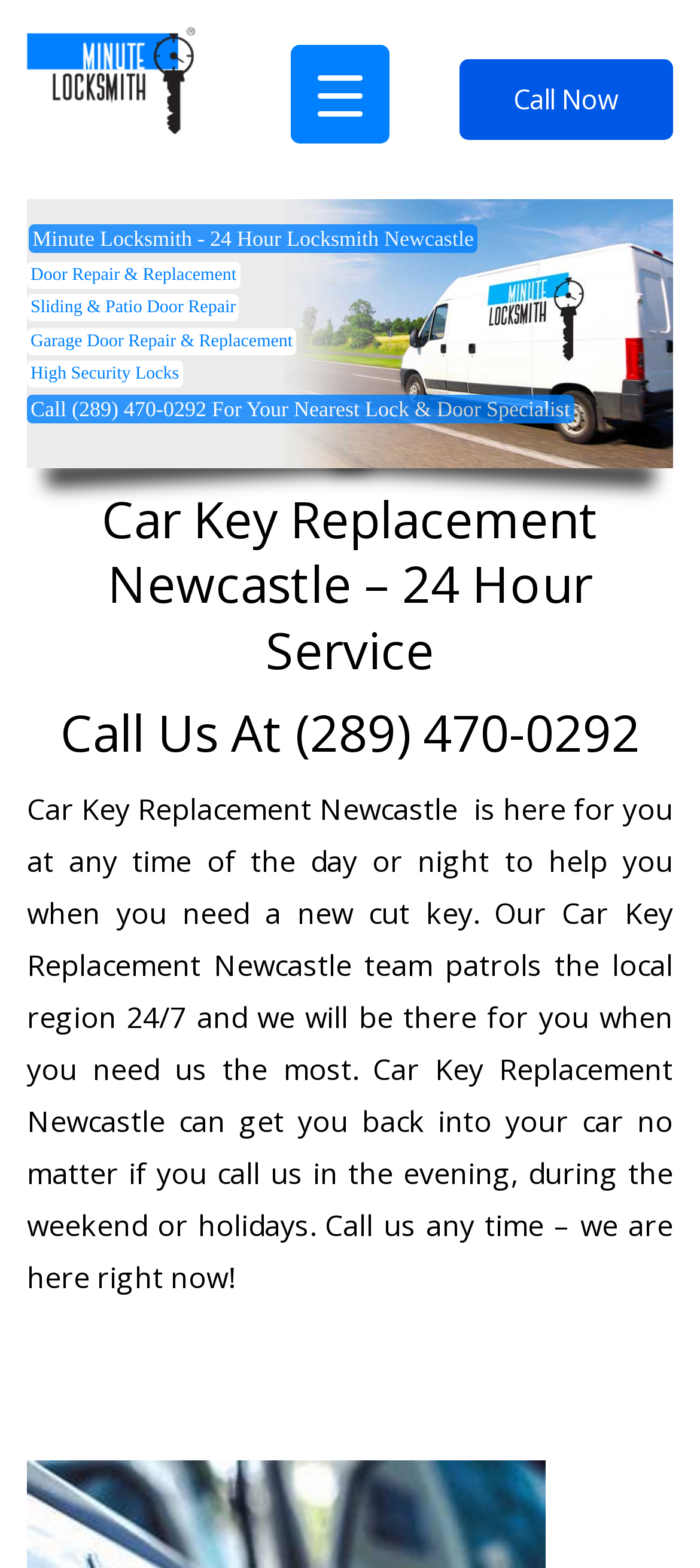Give the bounding box coordinates for this UI element: "Call Now". The coordinates should be four float numbers between 0 and 1, arranged as [left, top, right, bottom].

[0.656, 0.037, 0.962, 0.089]